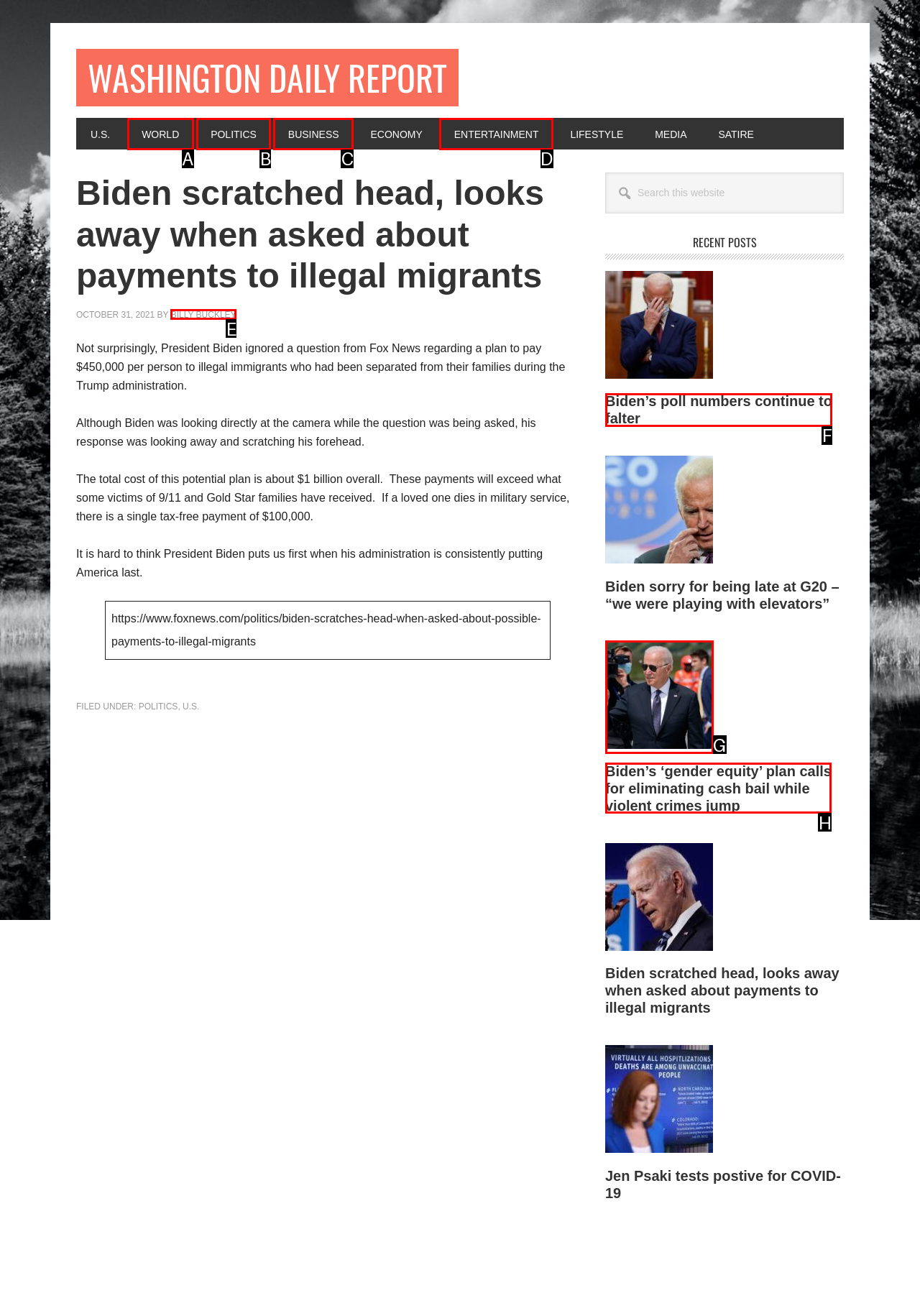Match the HTML element to the description: Billy Buckley. Respond with the letter of the correct option directly.

E